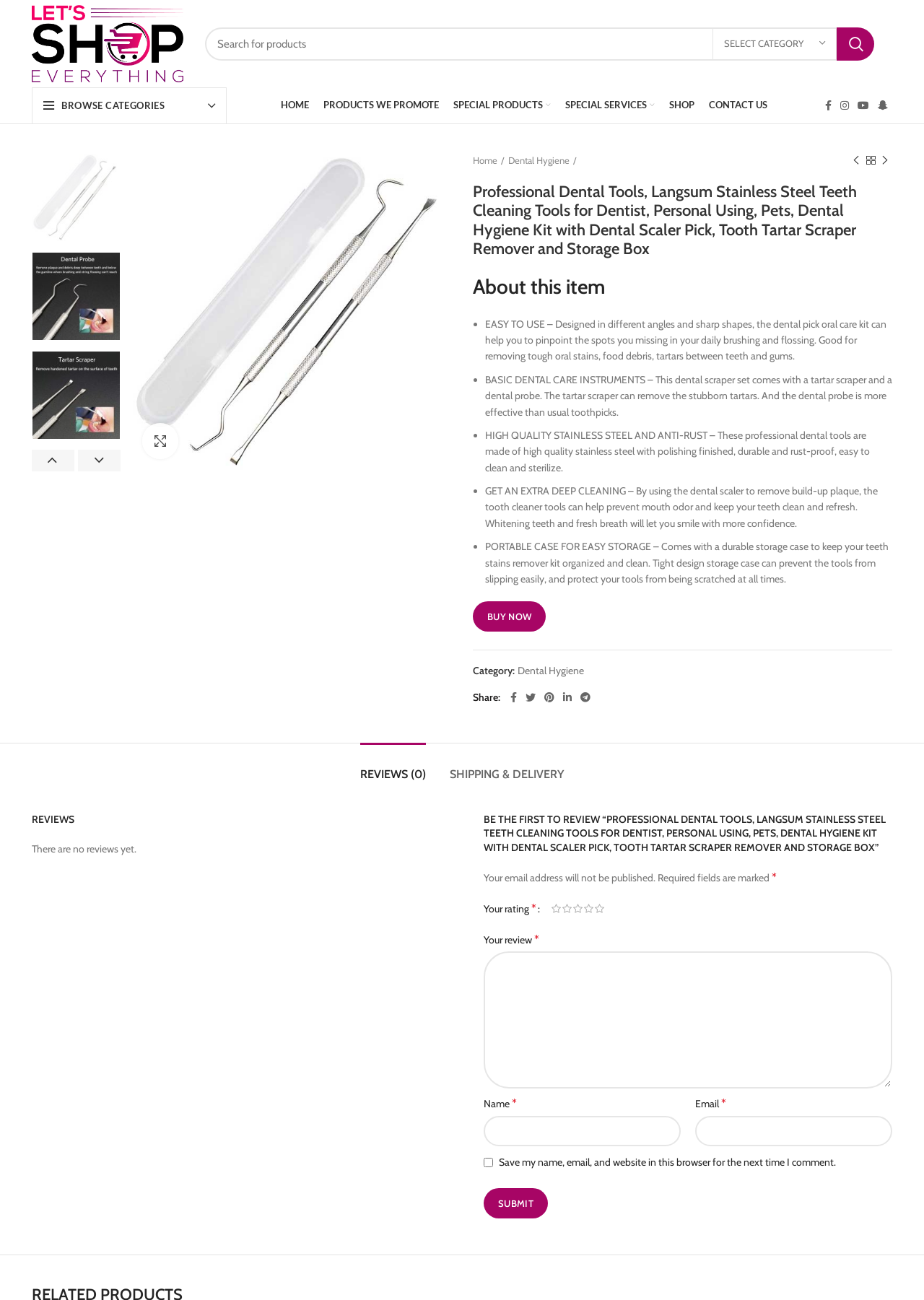Determine the heading of the webpage and extract its text content.

Professional Dental Tools, Langsum Stainless Steel Teeth Cleaning Tools for Dentist, Personal Using, Pets, Dental Hygiene Kit with Dental Scaler Pick, Tooth Tartar Scraper Remover and Storage Box